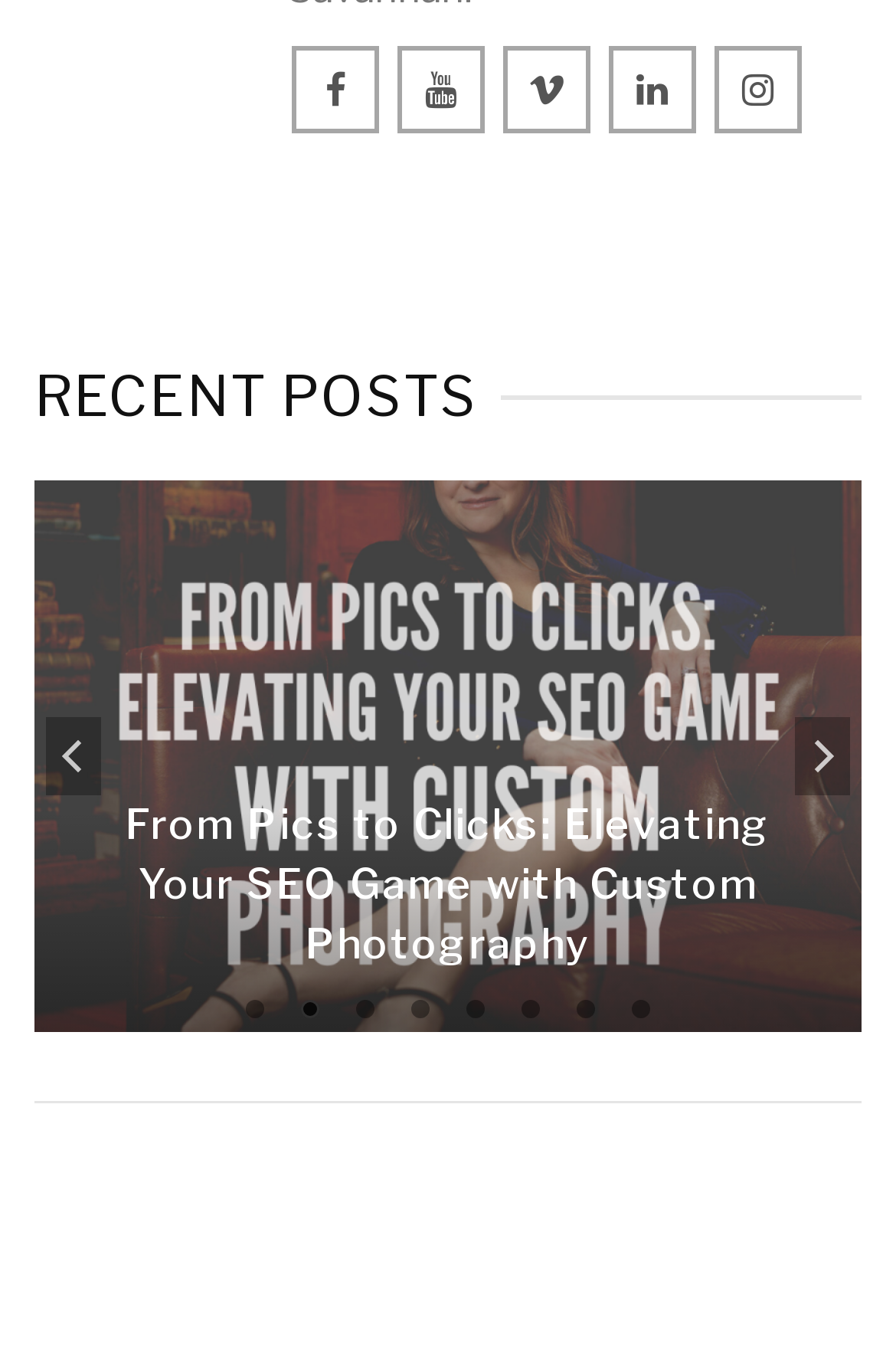Specify the bounding box coordinates for the region that must be clicked to perform the given instruction: "Visit the 'LAPSUS$' page".

None